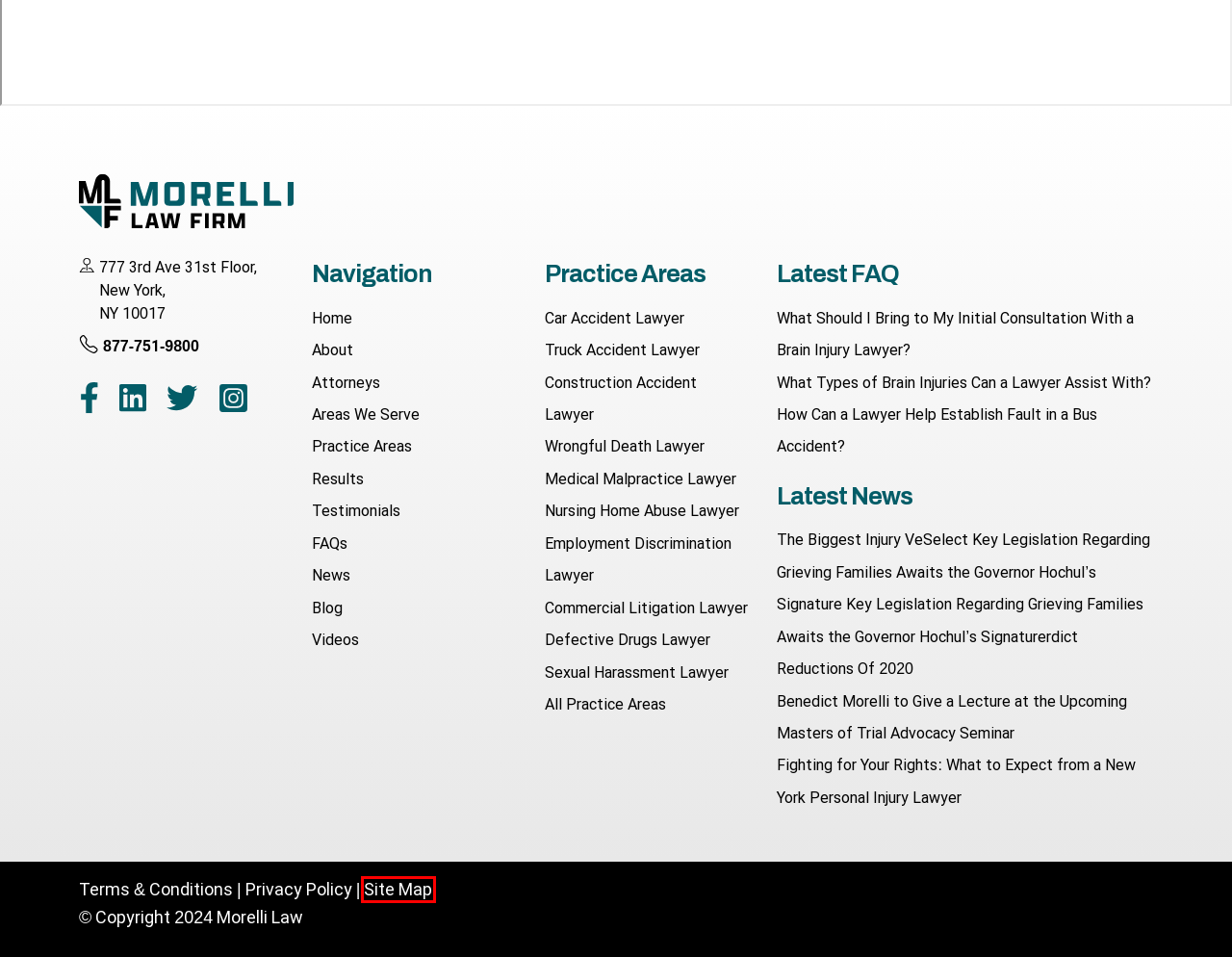You have received a screenshot of a webpage with a red bounding box indicating a UI element. Please determine the most fitting webpage description that matches the new webpage after clicking on the indicated element. The choices are:
A. Defective Drug Lawyer in New York | Free Consultations
B. How a Lawyer Help Establish Fault in a Bus Crash | Morelli Law
C. Site Map - Morelli Law
D. New York Sexual Harassment Lawyer: Free Legal Case Review
E. Nursing Home Abuse Lawyer in New York: No Upfront Fees
F. Commercial Litigation Lawyer in New York | Free Consultations
G. Types of Brain Injuries a Lawyer Help With | Morelli Law
H. What To Expect From a NY Personal Injury Lawyer | Morelli Law

C